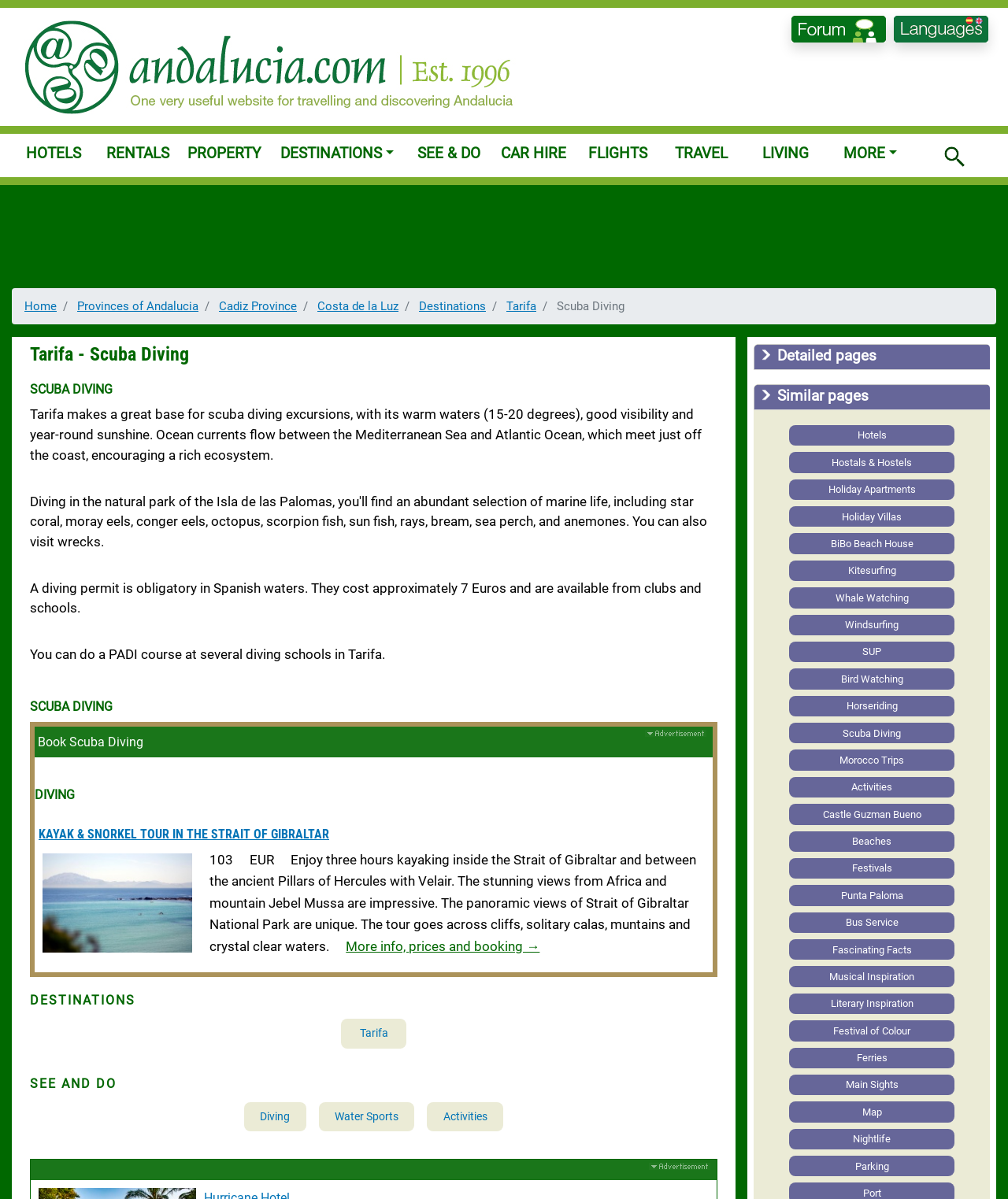Determine the bounding box coordinates of the clickable element to achieve the following action: 'Click on About'. Provide the coordinates as four float values between 0 and 1, formatted as [left, top, right, bottom].

None